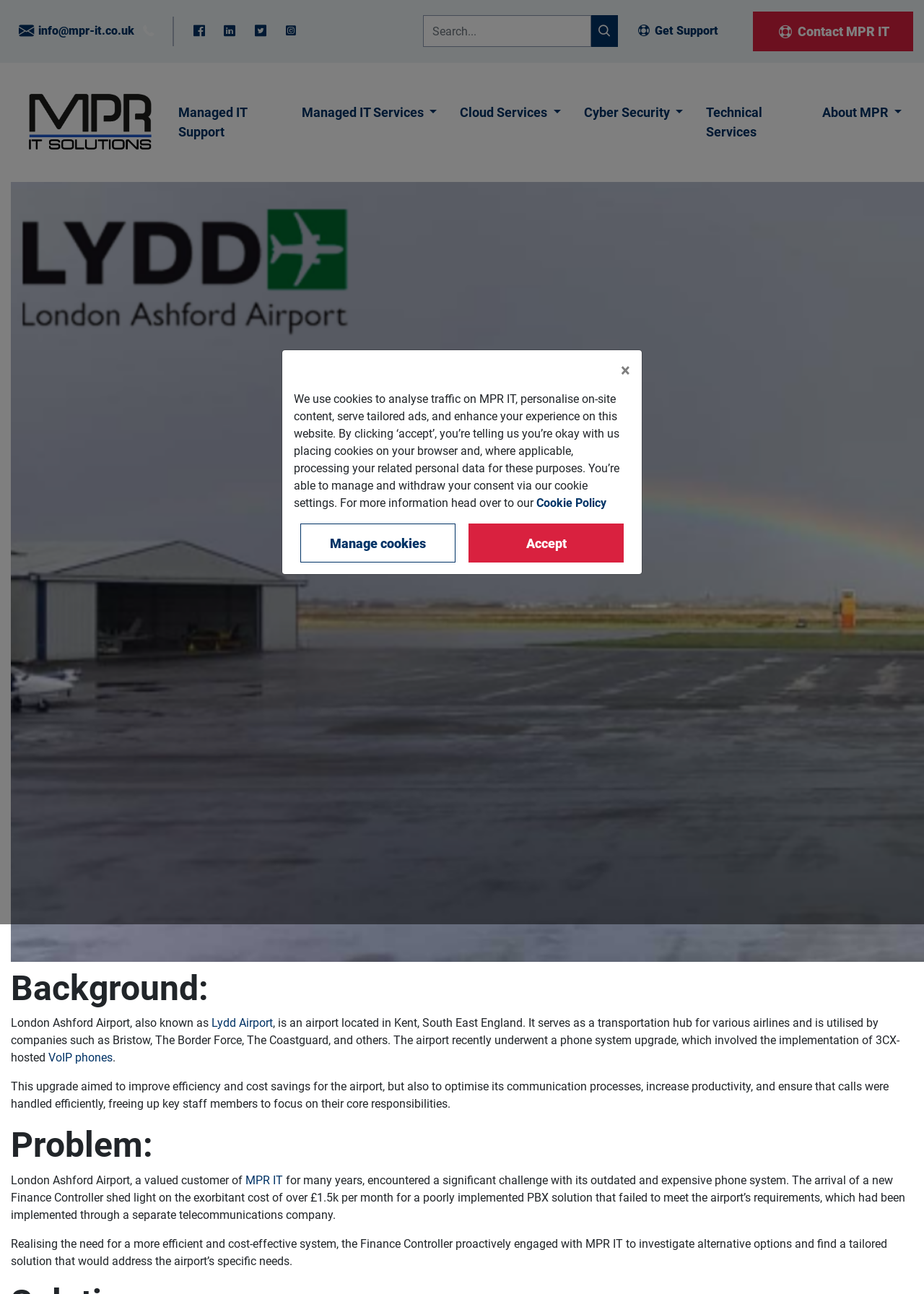Please determine the bounding box coordinates of the area that needs to be clicked to complete this task: 'Get Support'. The coordinates must be four float numbers between 0 and 1, formatted as [left, top, right, bottom].

[0.688, 0.013, 0.777, 0.036]